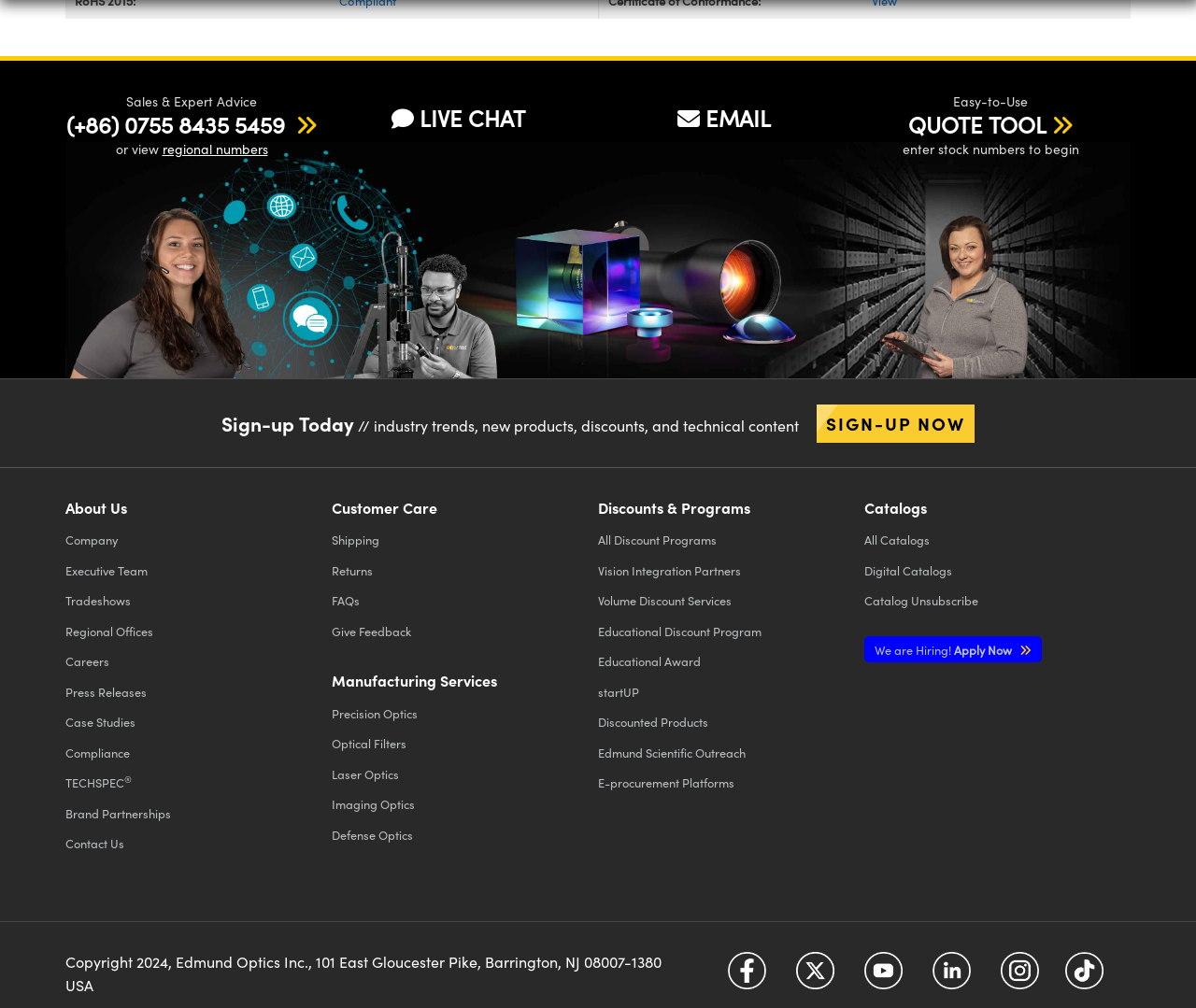Give a concise answer of one word or phrase to the question: 
What social media platforms does Edmund Optics have a presence on?

Facebook, Twitter, YouTube, LinkedIn, Instagram, TikTok